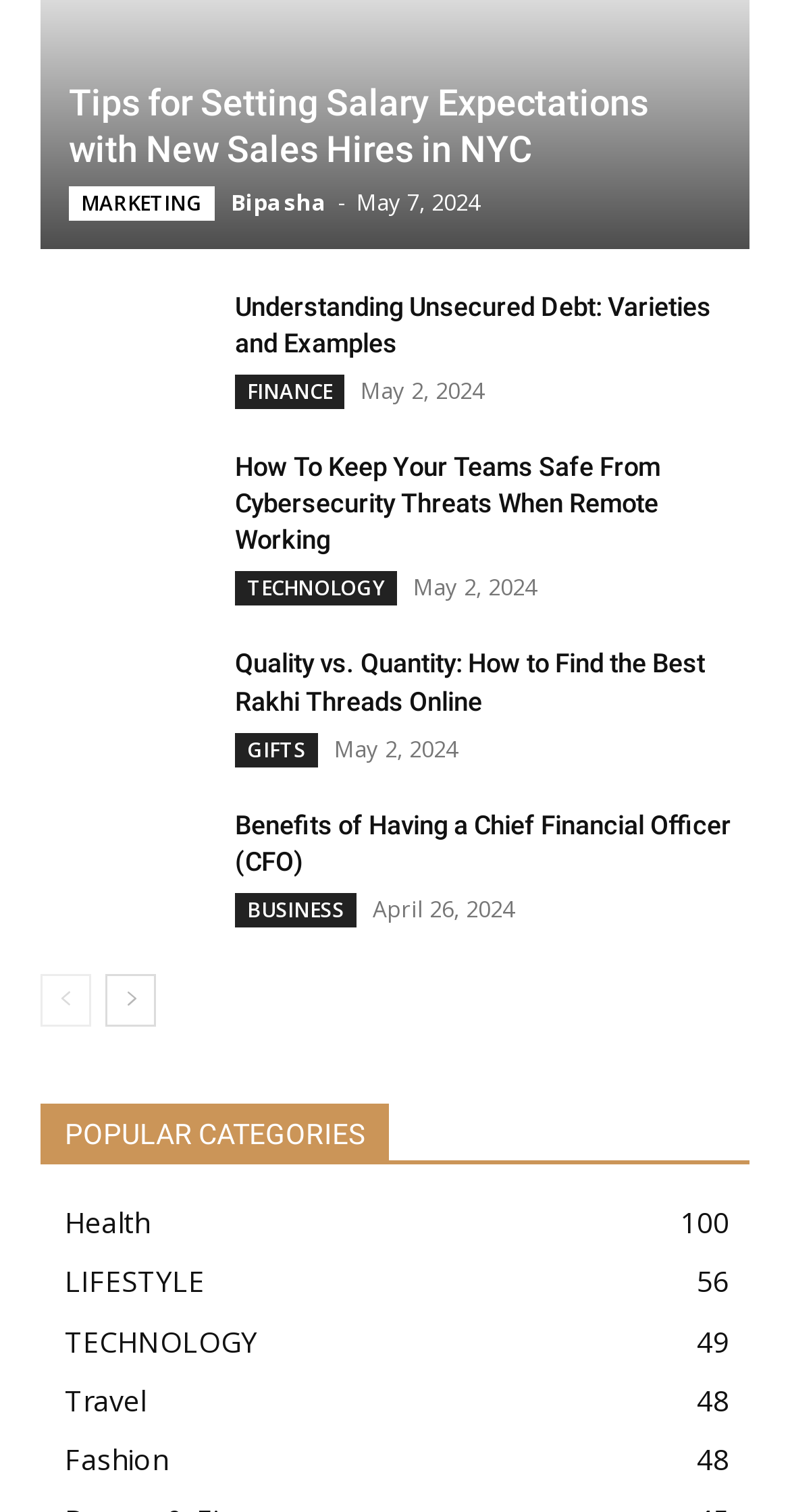Please determine the bounding box coordinates of the element's region to click in order to carry out the following instruction: "Read the article 'Tips for Setting Salary Expectations with New Sales Hires in NYC'". The coordinates should be four float numbers between 0 and 1, i.e., [left, top, right, bottom].

[0.087, 0.052, 0.913, 0.115]